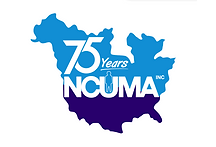What is the color of the acronym 'NCUMA'?
Refer to the image and provide a one-word or short phrase answer.

White